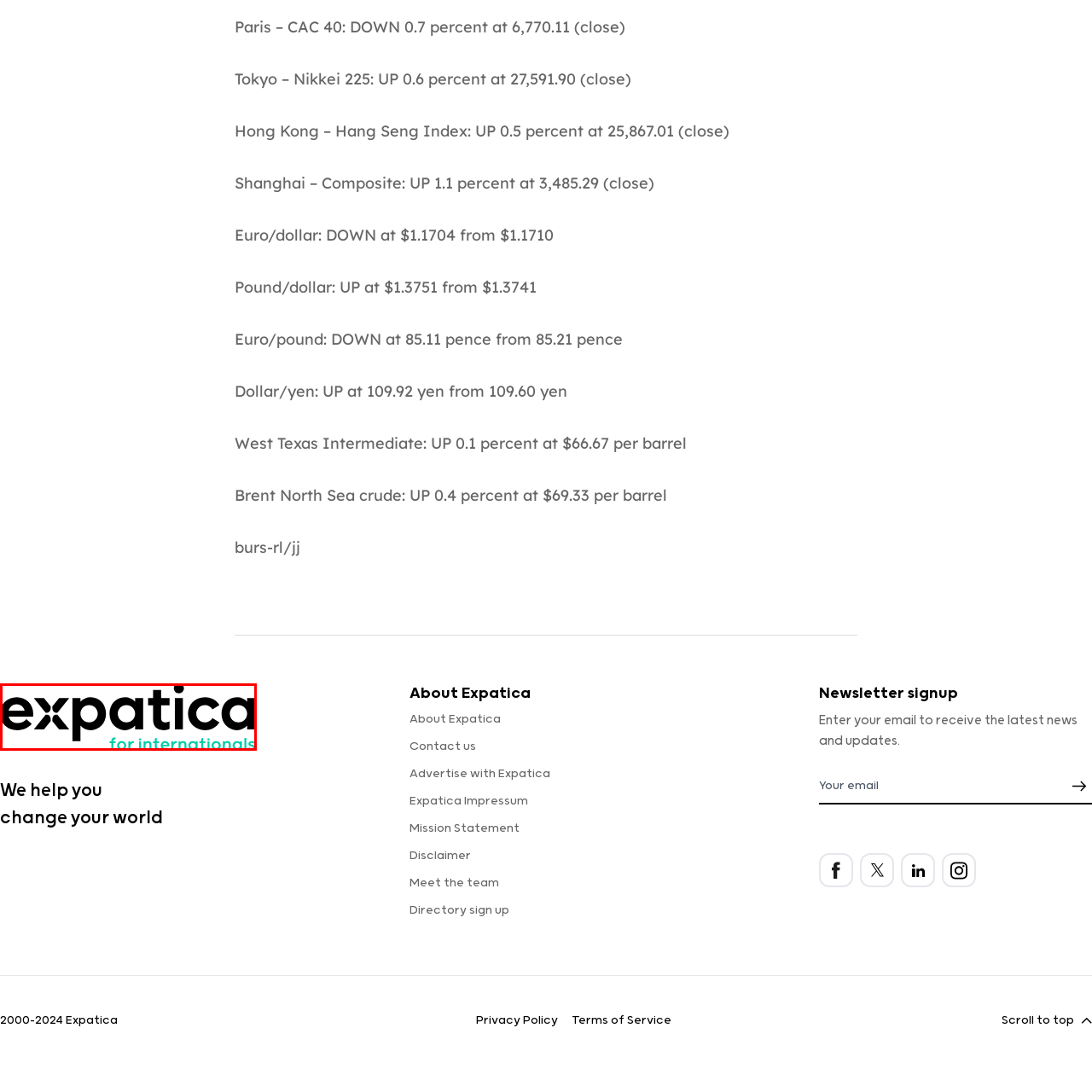Observe the image segment inside the red bounding box and answer concisely with a single word or phrase: What is the style of the typography?

Bold, modern